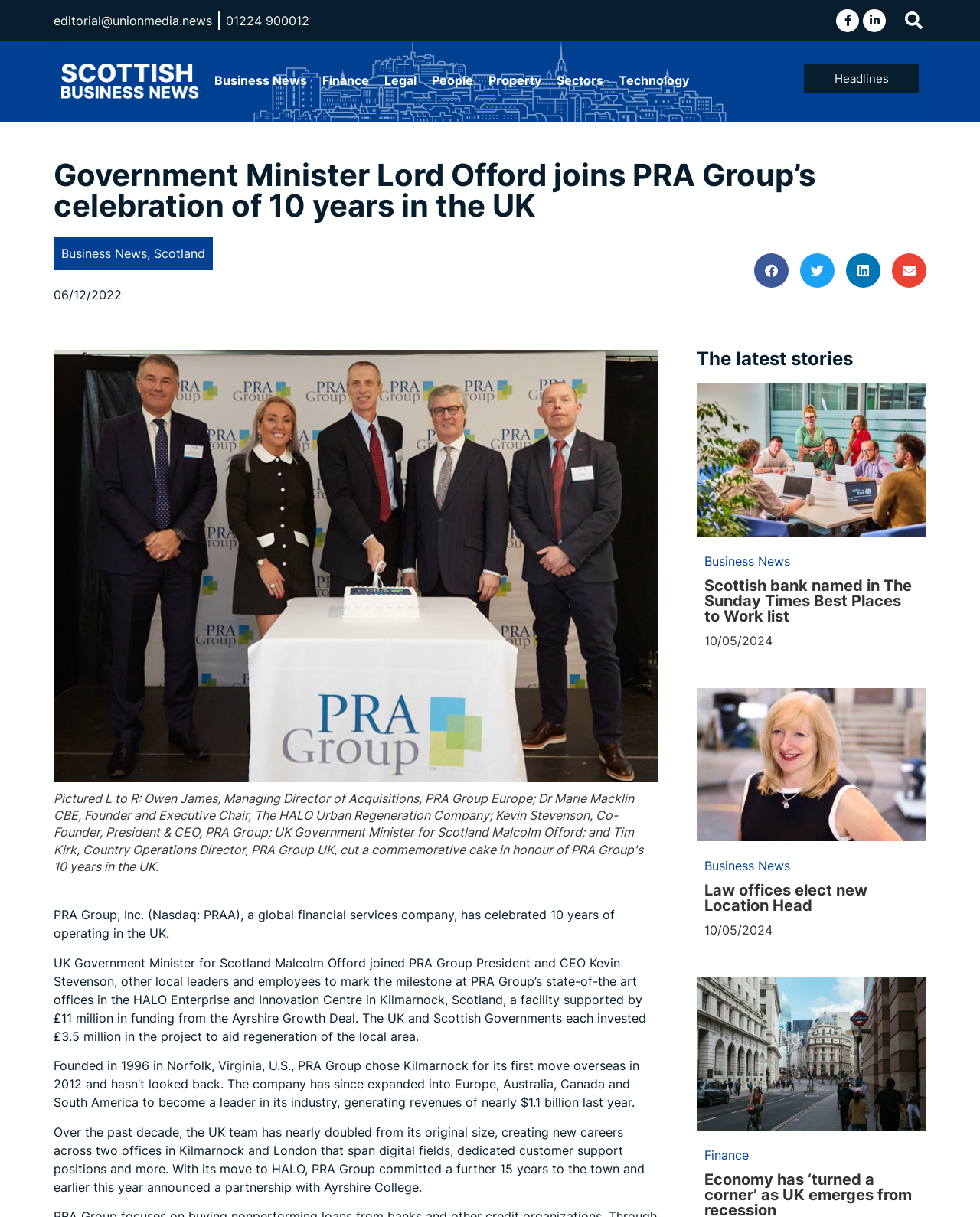Please determine the bounding box coordinates for the UI element described as: "aria-label="Share on email"".

[0.91, 0.208, 0.945, 0.236]